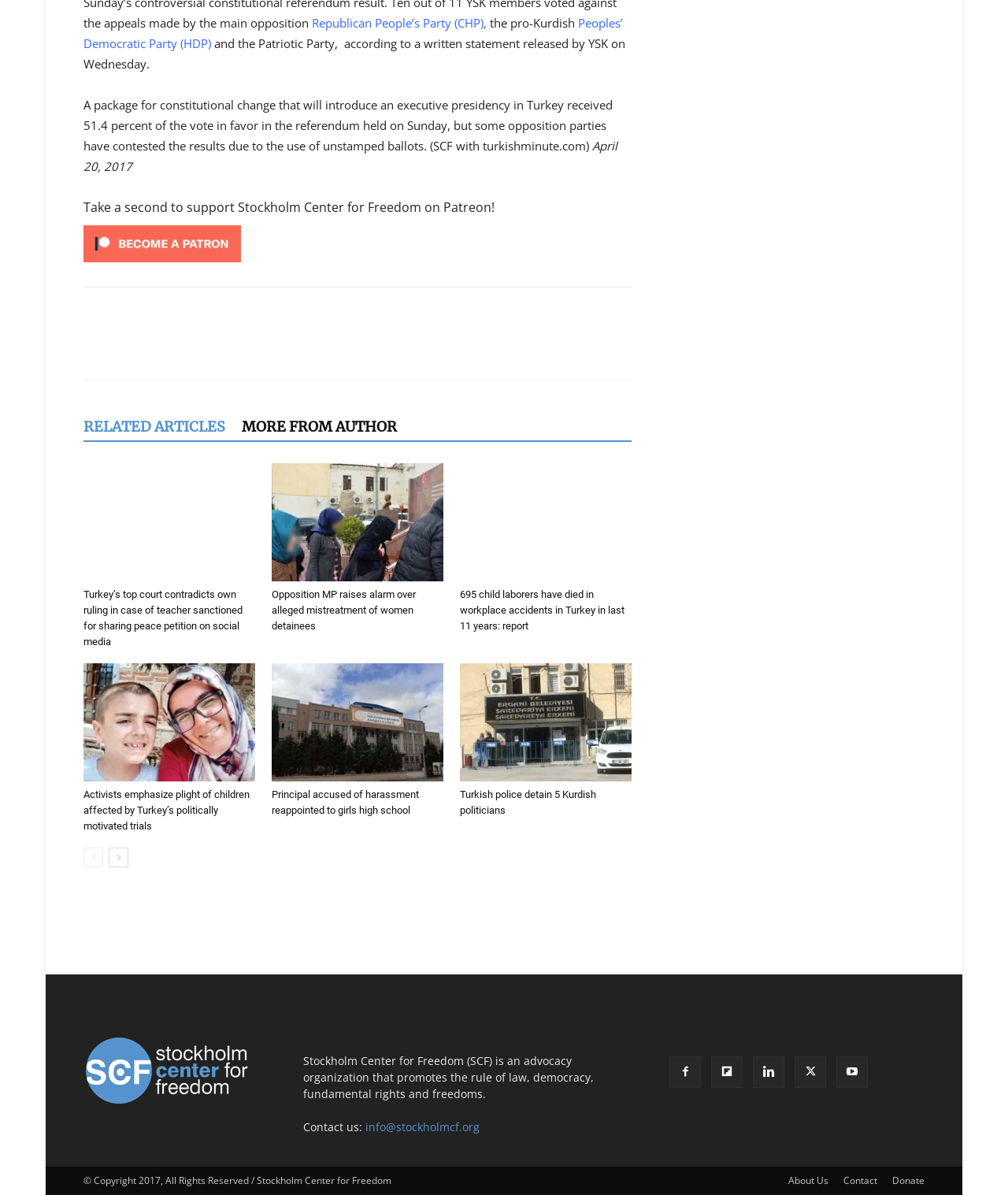Please provide the bounding box coordinates for the element that needs to be clicked to perform the instruction: "Read more about Turkey’s top court contradicting own ruling in case of teacher sanctioned for sharing peace petition on social media". The coordinates must consist of four float numbers between 0 and 1, formatted as [left, top, right, bottom].

[0.083, 0.388, 0.253, 0.486]